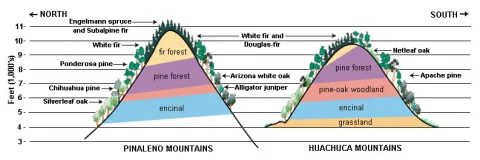Interpret the image and provide an in-depth description.

This image illustrates two schematic examples of sky islands ecology in the southwestern United States, highlighting the community stratification that occurs due to elevation differences. The left side depicts the Pinaleno Mountains, while the right shows the Huachuca Mountains. Each mountain is characterized by distinct vegetation zones, ranging from grasslands at lower elevations to fir forests at higher altitudes. The diagram visually represents how species composition can vary even between mountains that share similar layers, showcasing the unique ecological dynamics of sky islands. Understanding these patterns is crucial for ecologists studying biodiversity and endemic species in these isolated habitats.